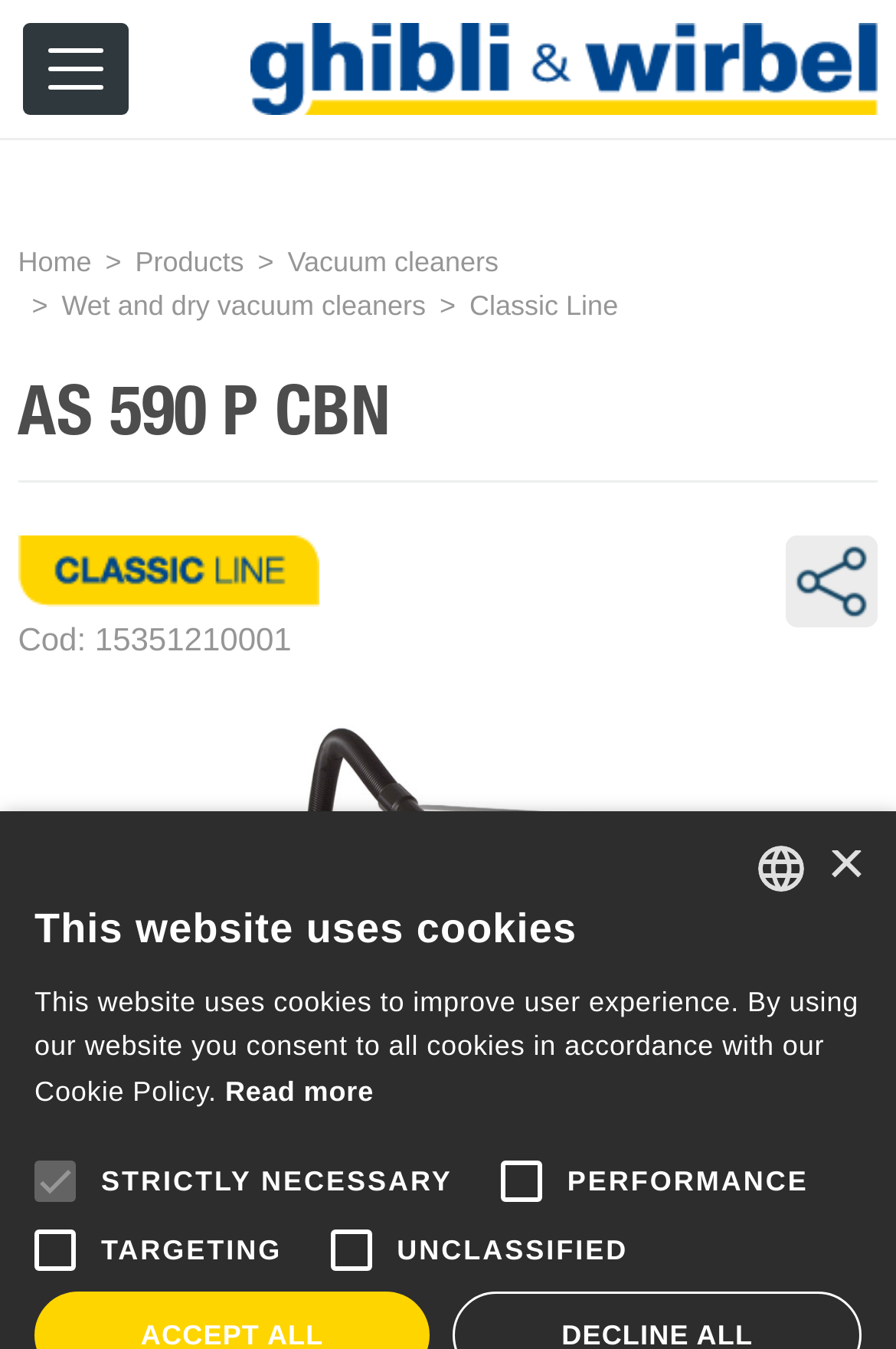Determine the bounding box for the described UI element: "value="targeting"".

[0.01, 0.893, 0.113, 0.961]